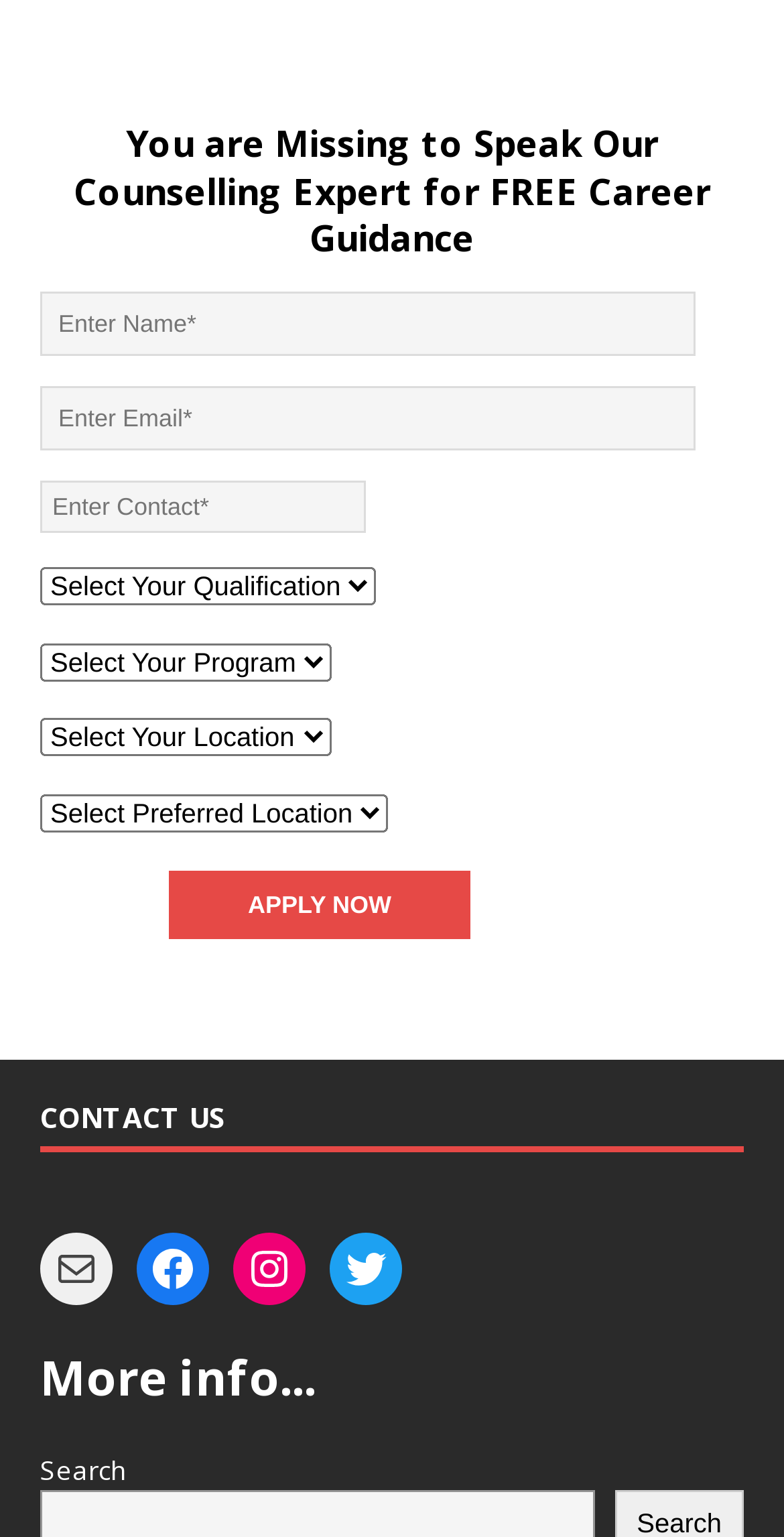Find the bounding box coordinates for the element that must be clicked to complete the instruction: "View the Jobst for Men knee-high socks". The coordinates should be four float numbers between 0 and 1, indicated as [left, top, right, bottom].

None